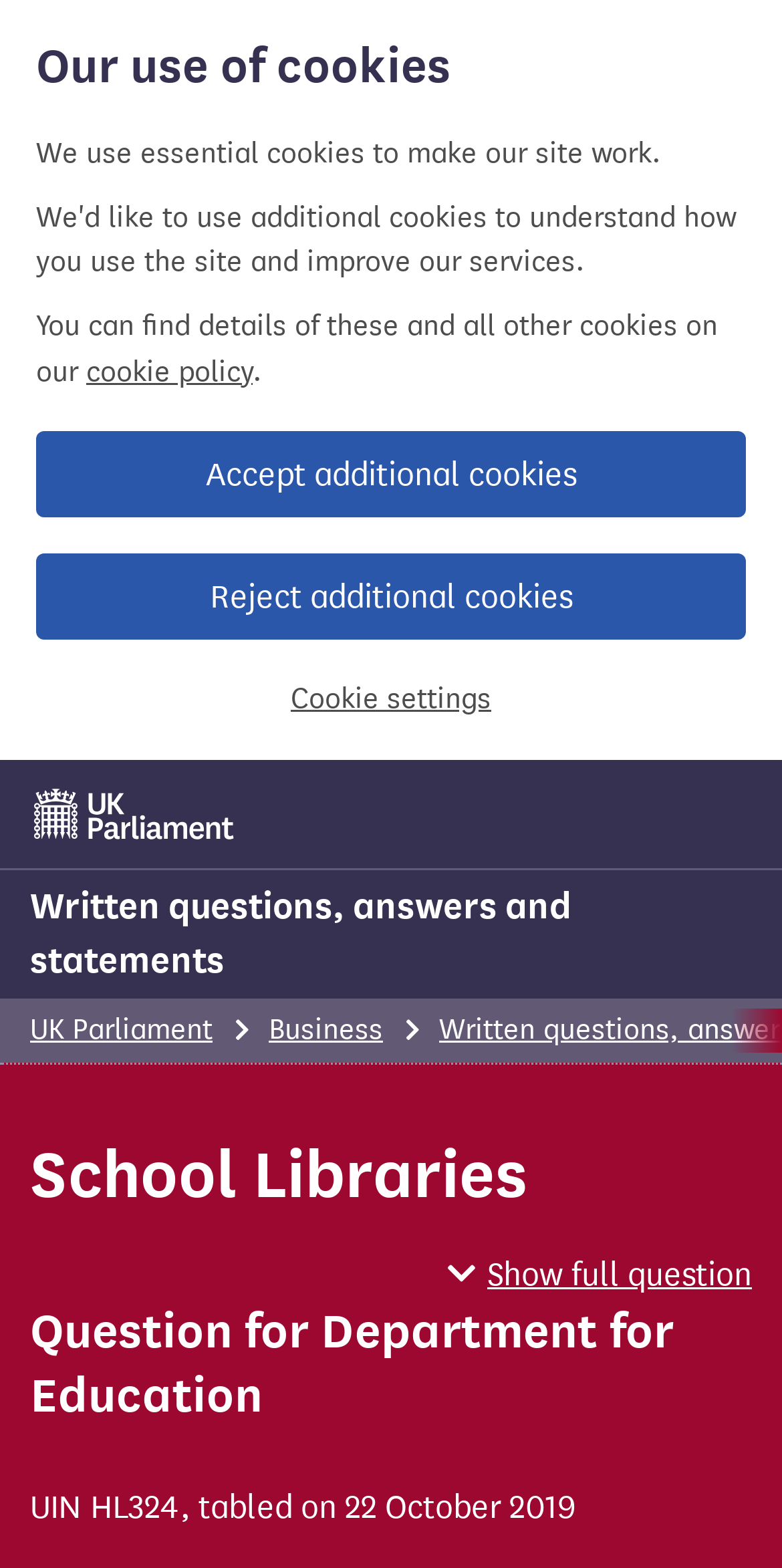Please find the bounding box coordinates for the clickable element needed to perform this instruction: "show full question".

[0.572, 0.795, 0.962, 0.83]